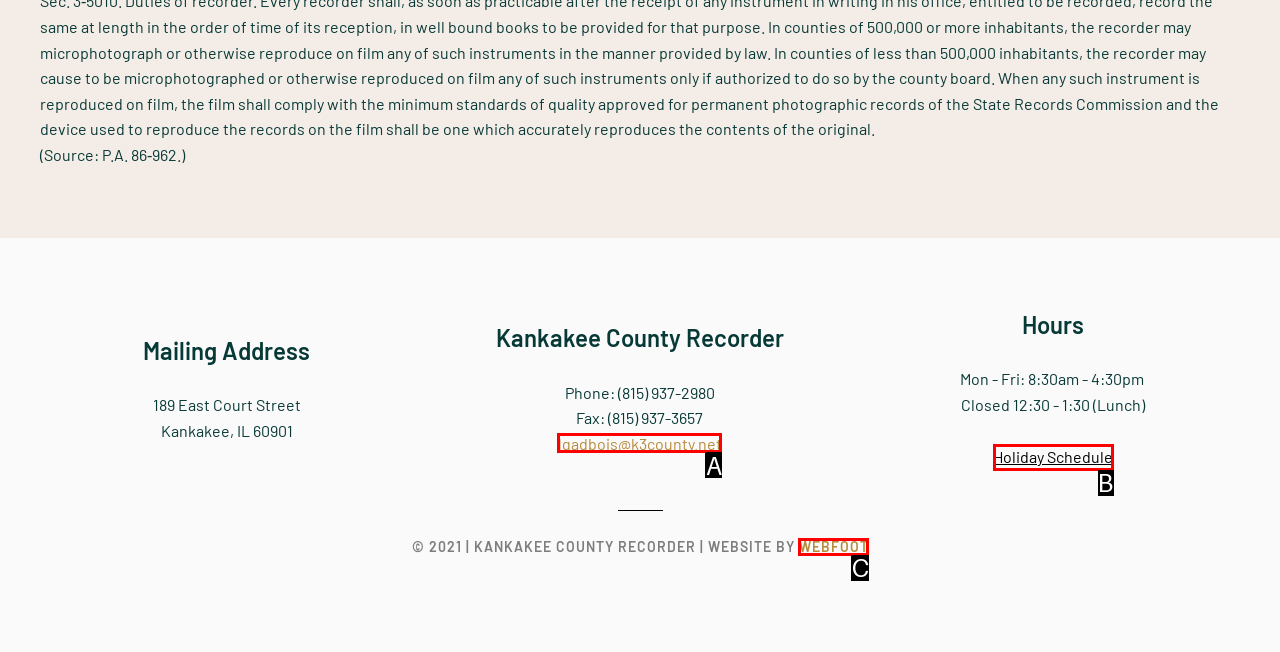Select the HTML element that corresponds to the description: Wix.com. Answer with the letter of the matching option directly from the choices given.

None